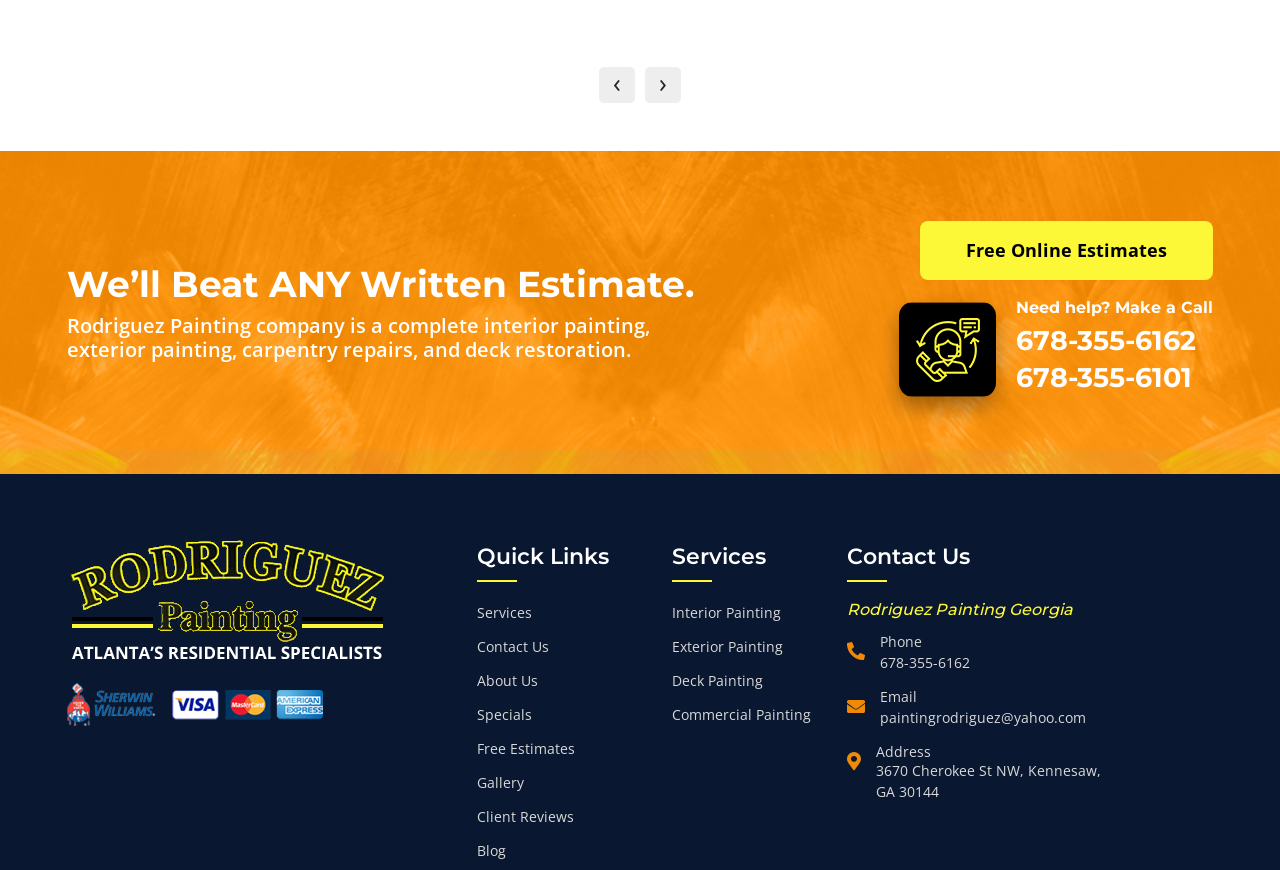Please answer the following question using a single word or phrase: 
How can I get a free estimate?

Click 'Free Online Estimates'